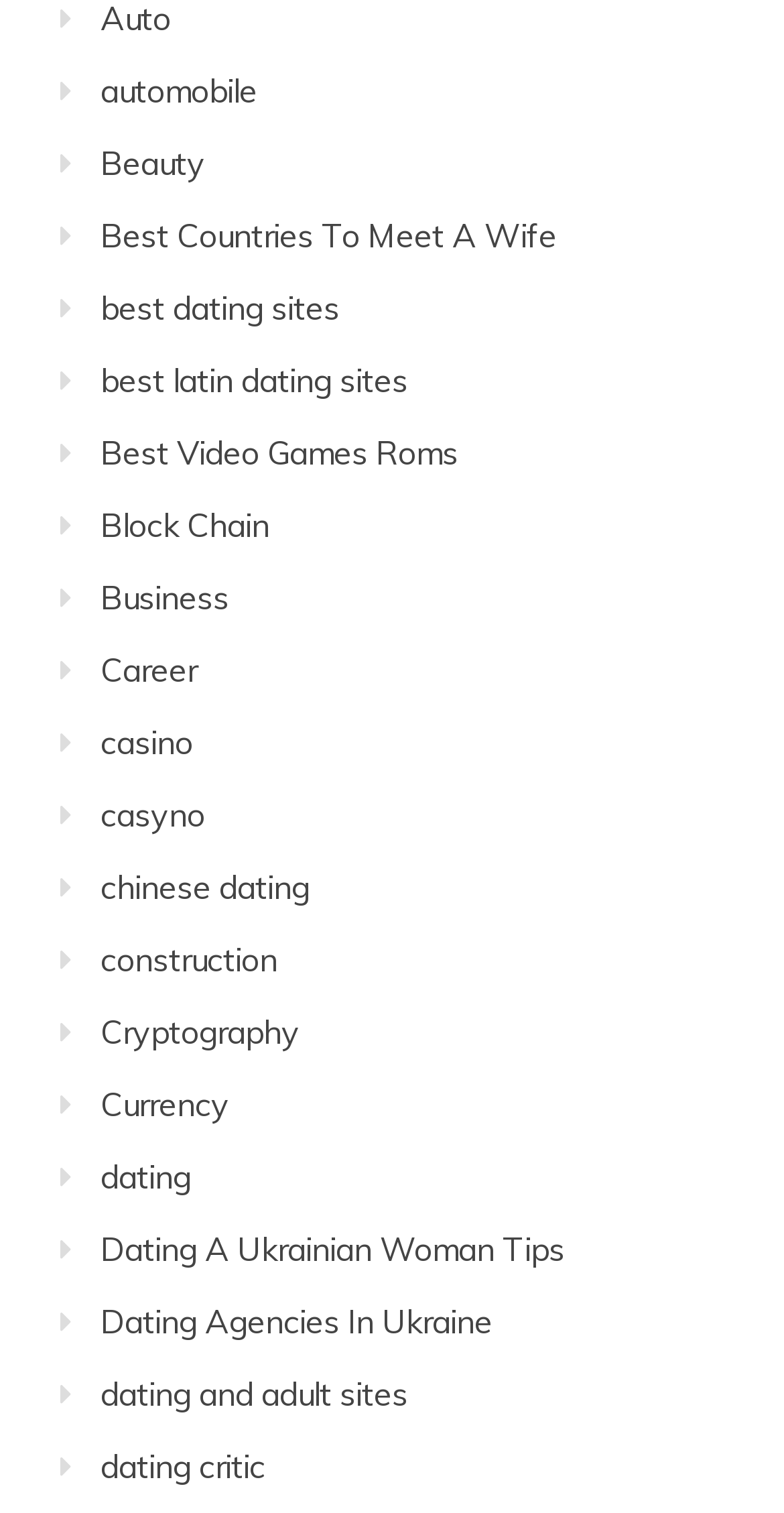Please identify the bounding box coordinates of the element's region that I should click in order to complete the following instruction: "Refresh this page". The bounding box coordinates consist of four float numbers between 0 and 1, i.e., [left, top, right, bottom].

None